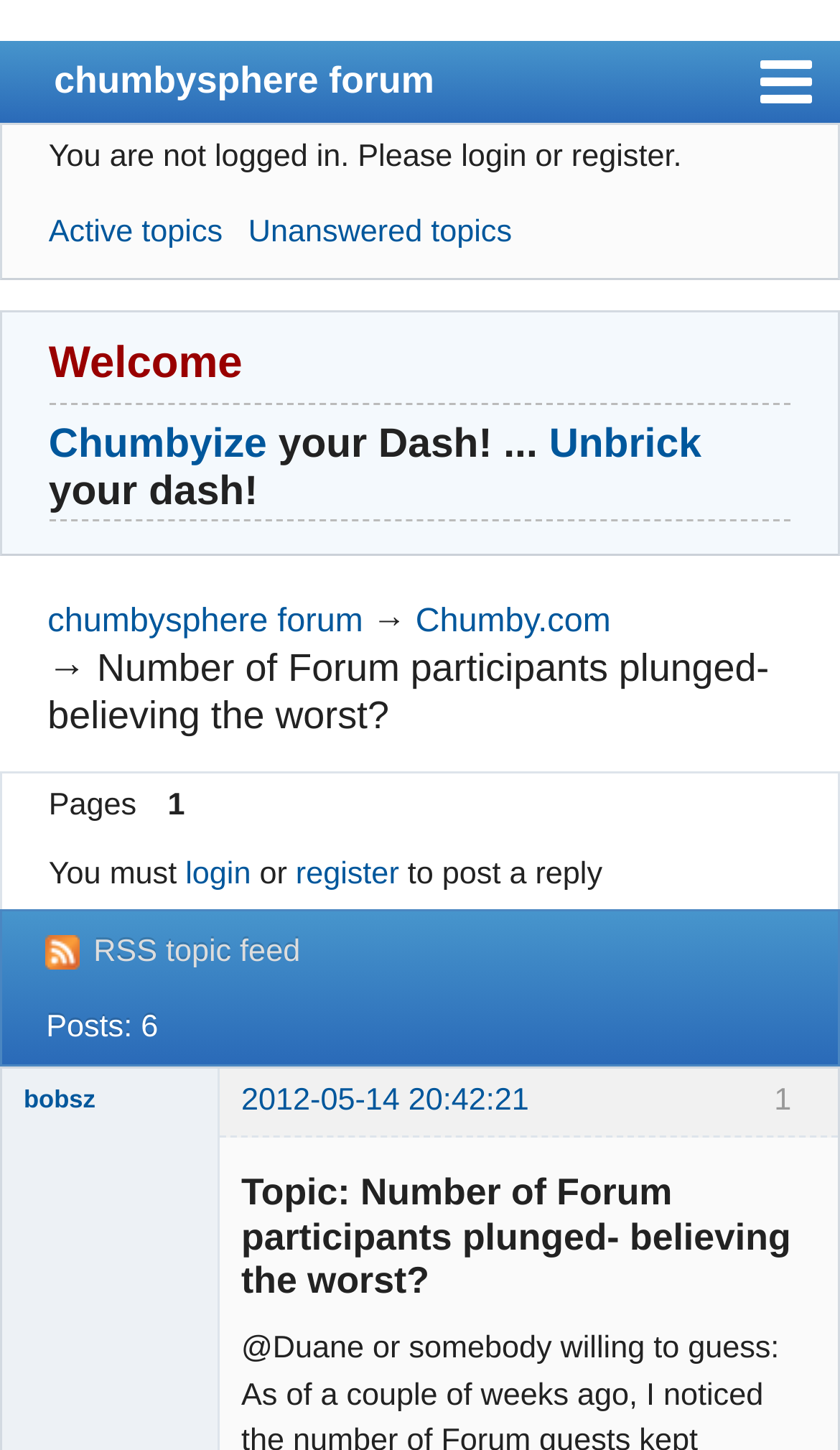Please locate the clickable area by providing the bounding box coordinates to follow this instruction: "register".

[0.352, 0.591, 0.475, 0.615]